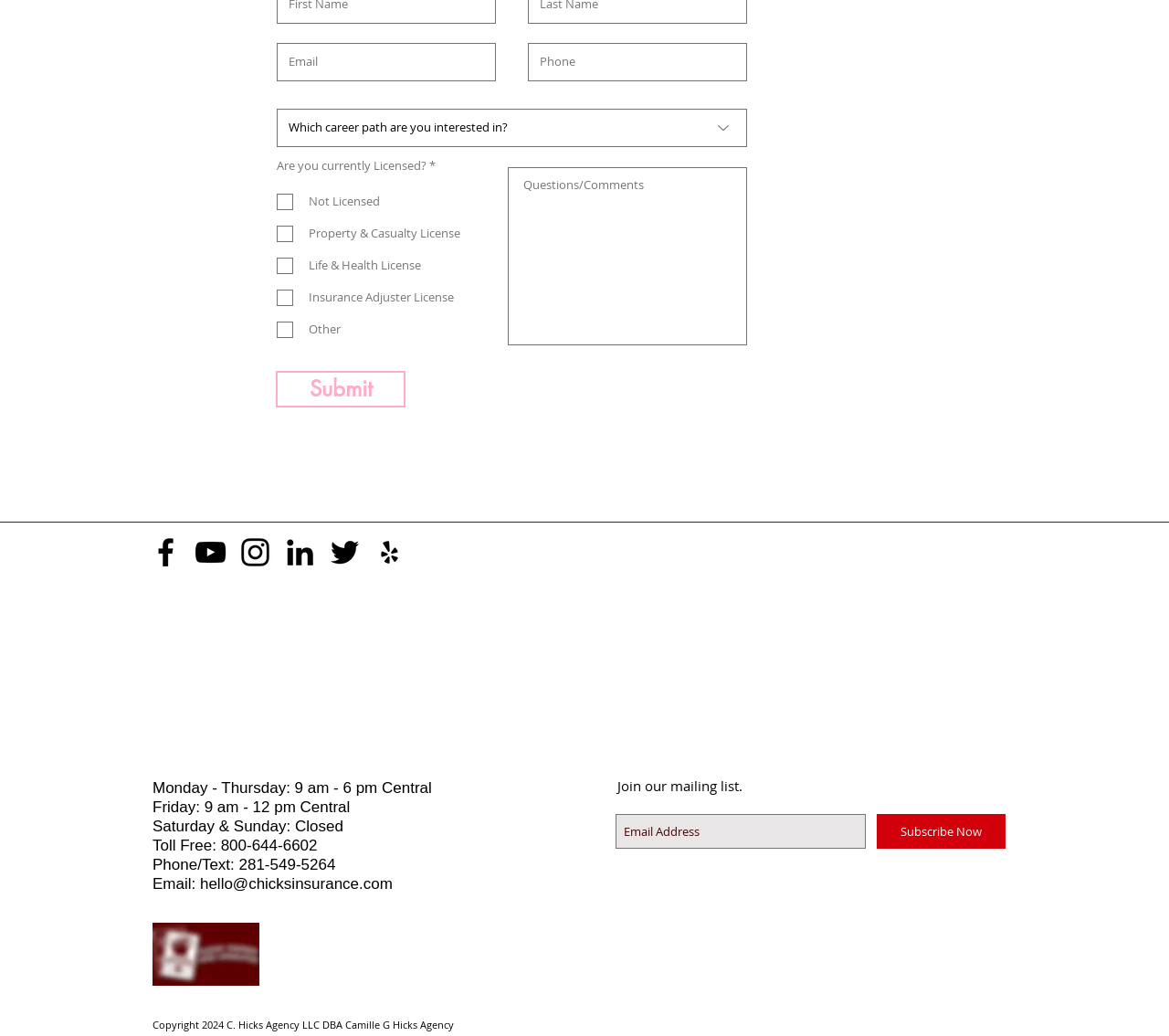How many social media links are available?
Answer the question with as much detail as you can, using the image as a reference.

In the social bar section, there are six links to different social media platforms, including Facebook, YouTube, Instagram, LinkedIn, Twitter, and Yelp.